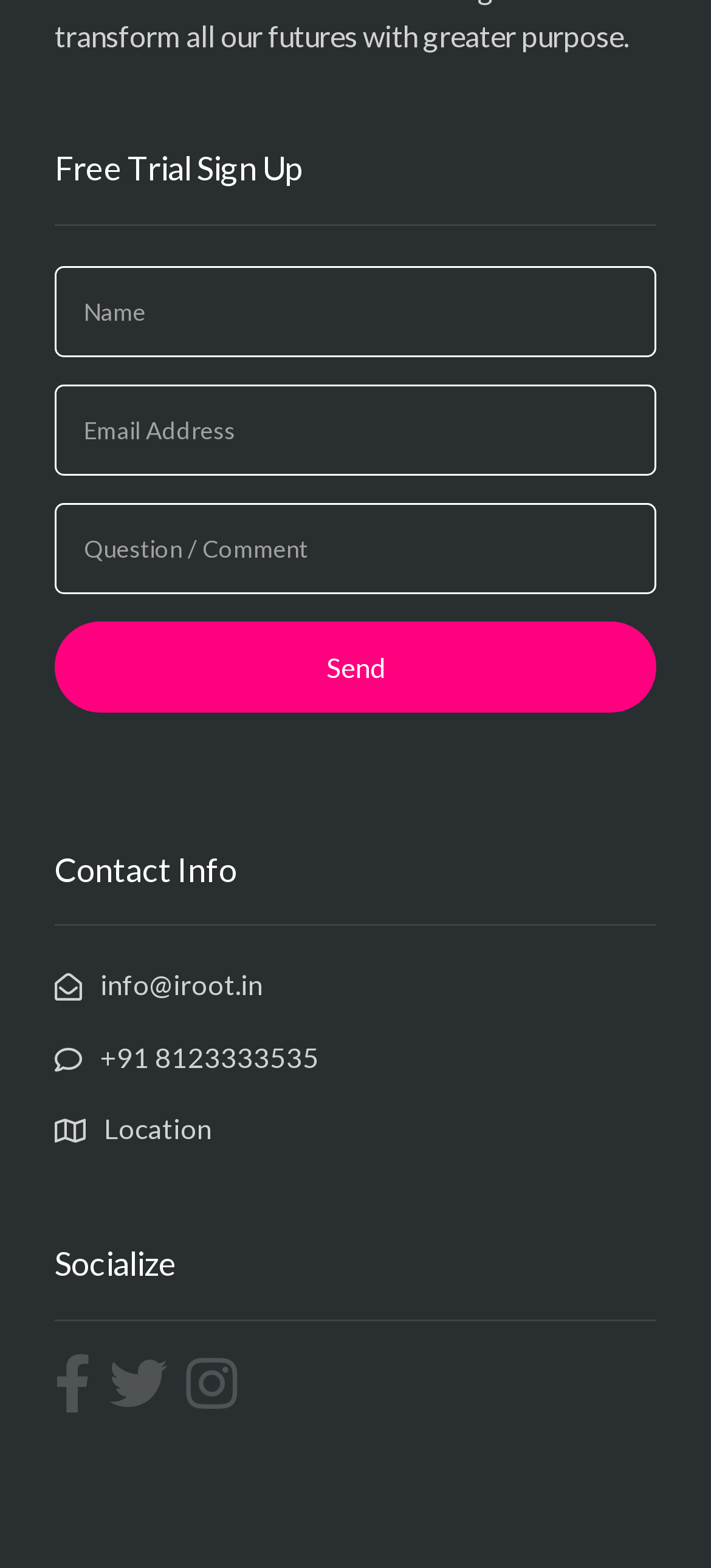Provide a brief response to the question below using one word or phrase:
What is the phone number?

+91 8123333535